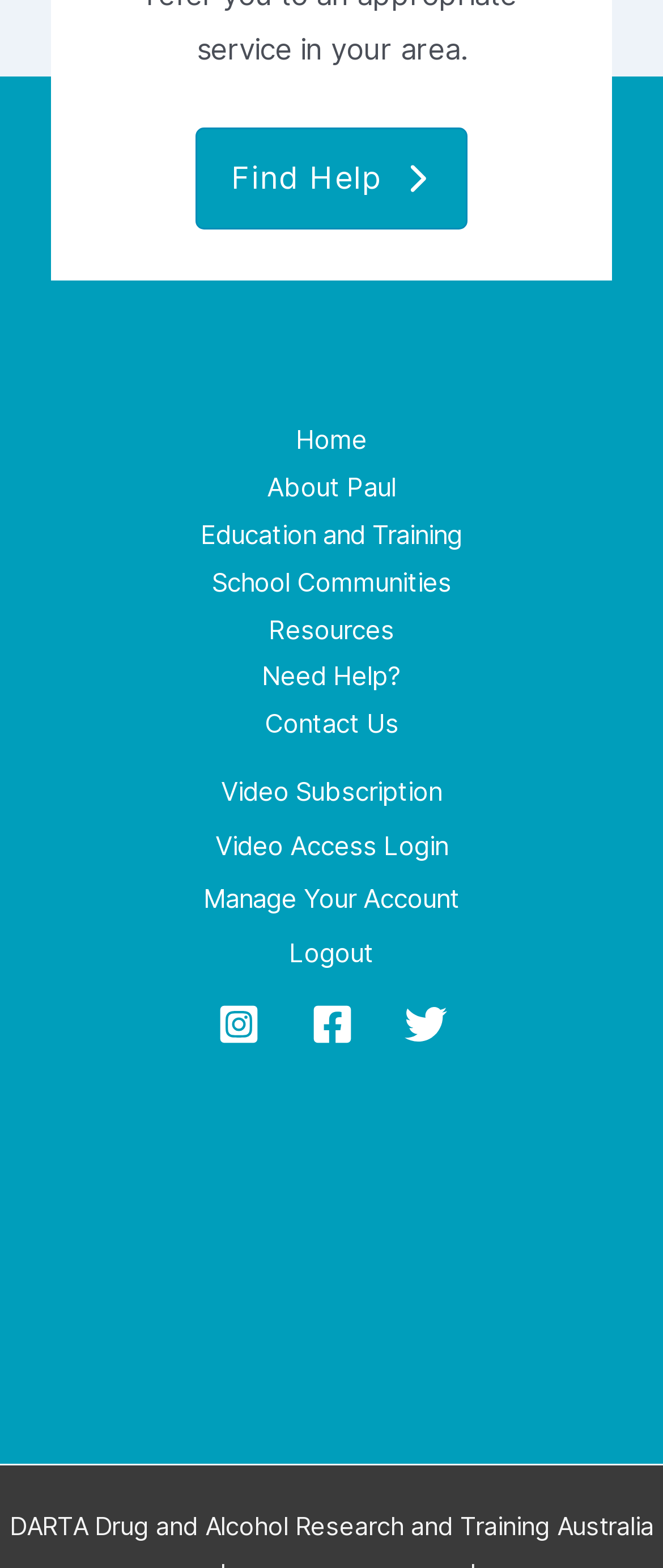Use a single word or phrase to answer the question:
How many navigation links are in the site navigation?

6